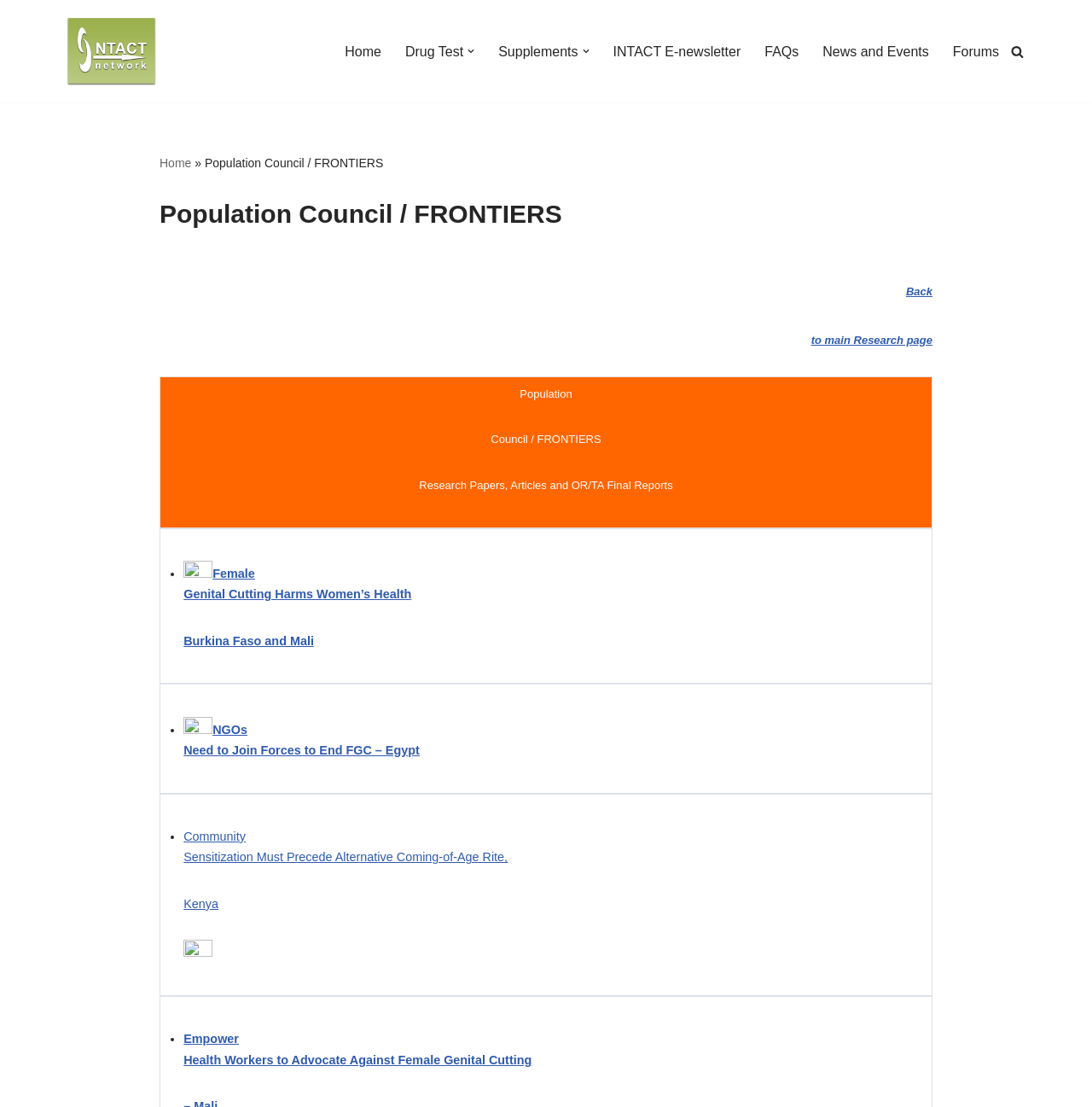Answer the question below in one word or phrase:
What is the topic of the research paper?

Female Genital Cutting